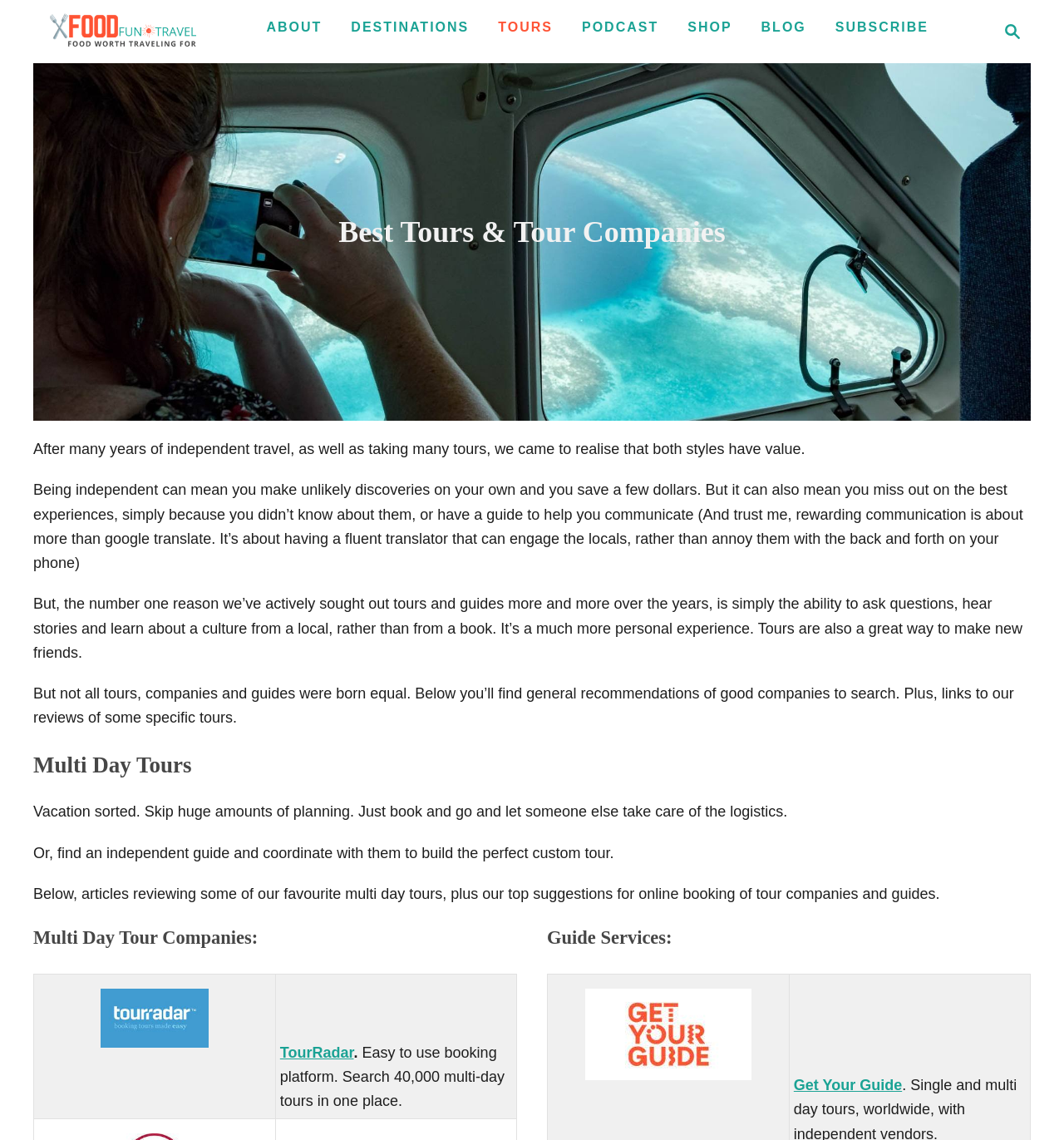Please provide the bounding box coordinates for the element that needs to be clicked to perform the instruction: "Search for something". The coordinates must consist of four float numbers between 0 and 1, formatted as [left, top, right, bottom].

[0.927, 0.007, 0.969, 0.048]